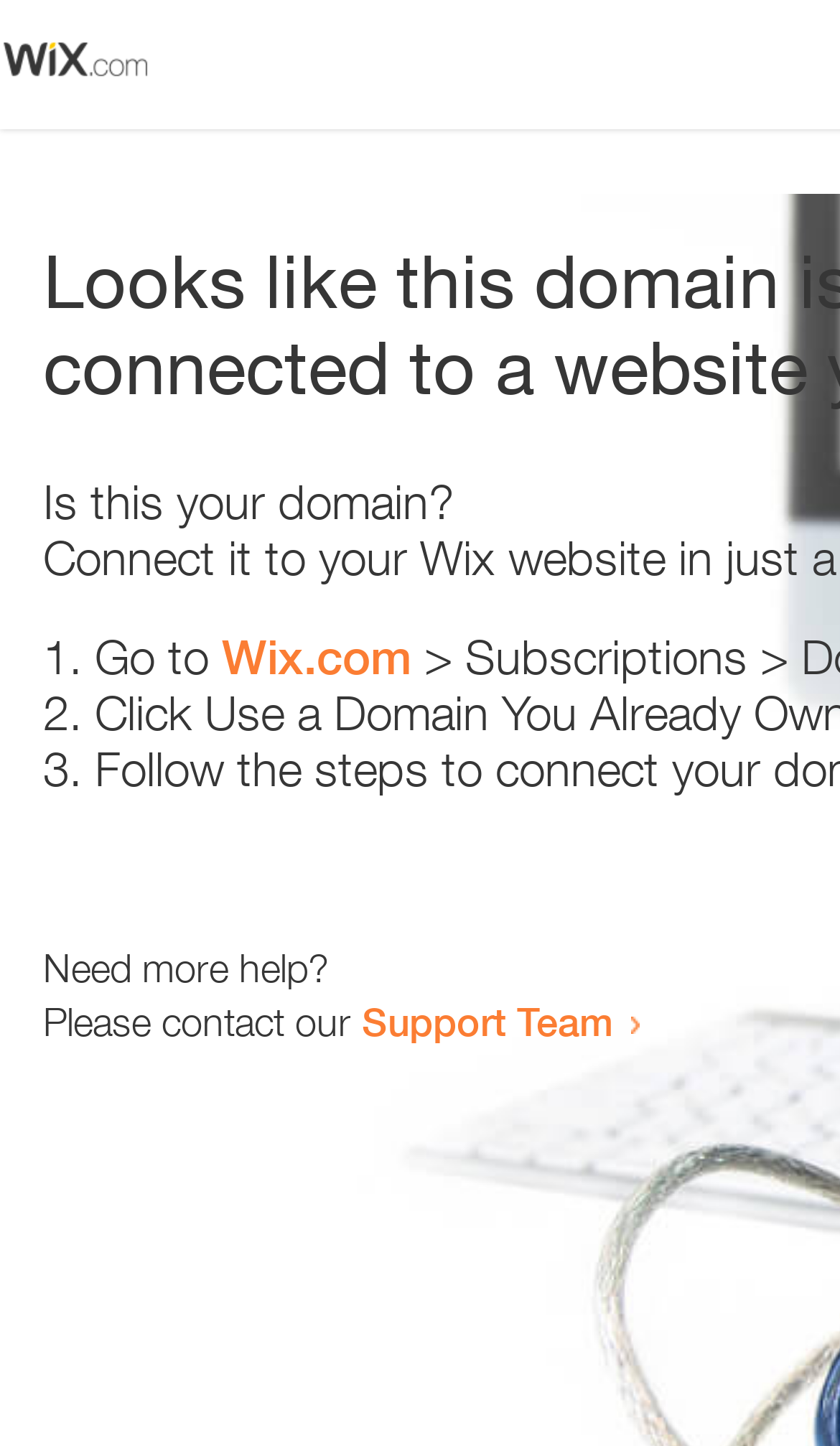What is the support team contact method?
Using the information from the image, answer the question thoroughly.

The webpage contains a link 'Support Team' which suggests that the support team can be contacted through this link. The exact contact method is not specified, but it can be inferred that clicking on the link will provide the necessary contact information.